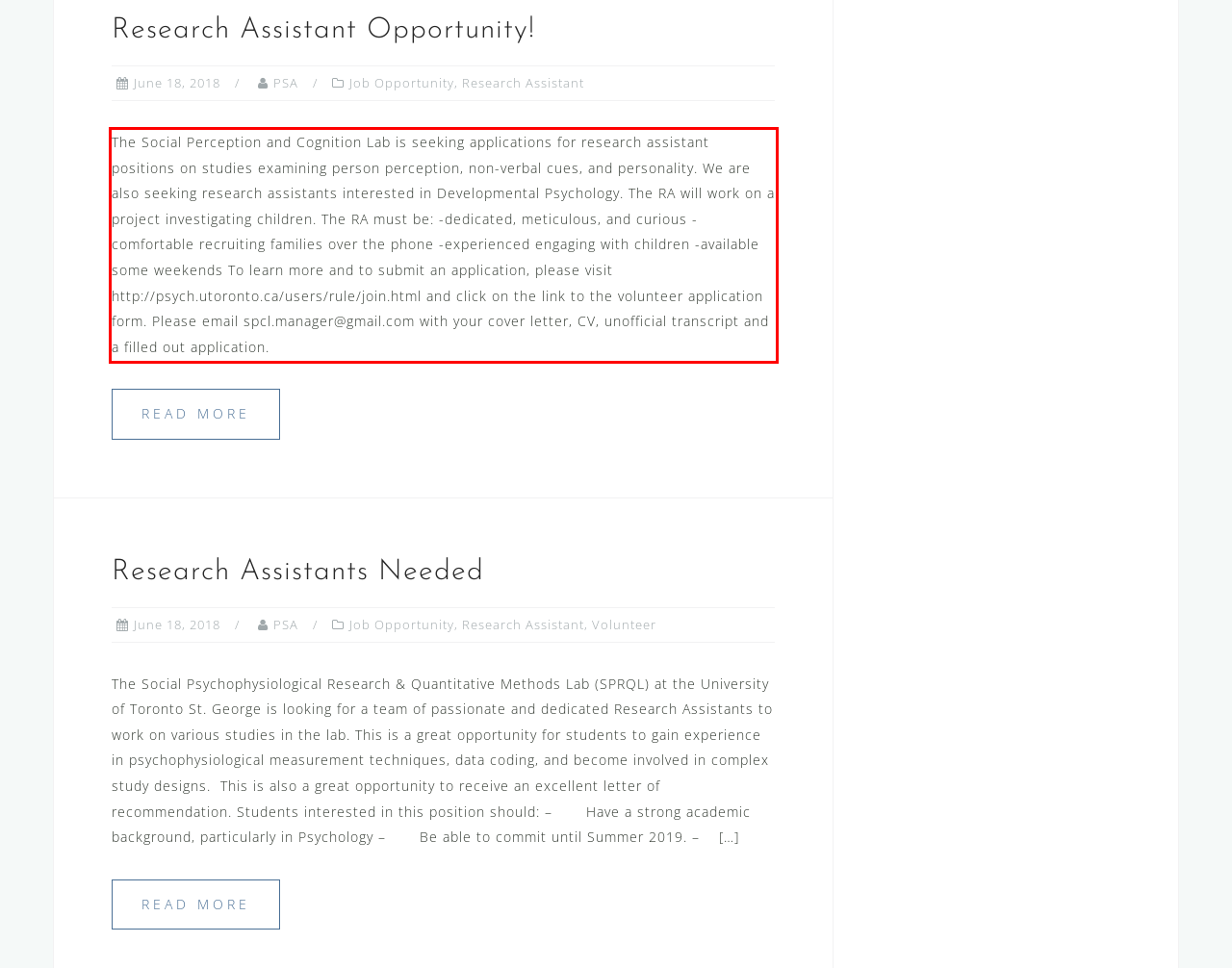Please perform OCR on the text content within the red bounding box that is highlighted in the provided webpage screenshot.

The Social Perception and Cognition Lab is seeking applications for research assistant positions on studies examining person perception, non-verbal cues, and personality. We are also seeking research assistants interested in Developmental Psychology. The RA will work on a project investigating children. The RA must be: -dedicated, meticulous, and curious -comfortable recruiting families over the phone -experienced engaging with children -available some weekends To learn more and to submit an application, please visit http://psych.utoronto.ca/users/rule/join.html and click on the link to the volunteer application form. Please email spcl.manager@gmail.com with your cover letter, CV, unofficial transcript and a filled out application.